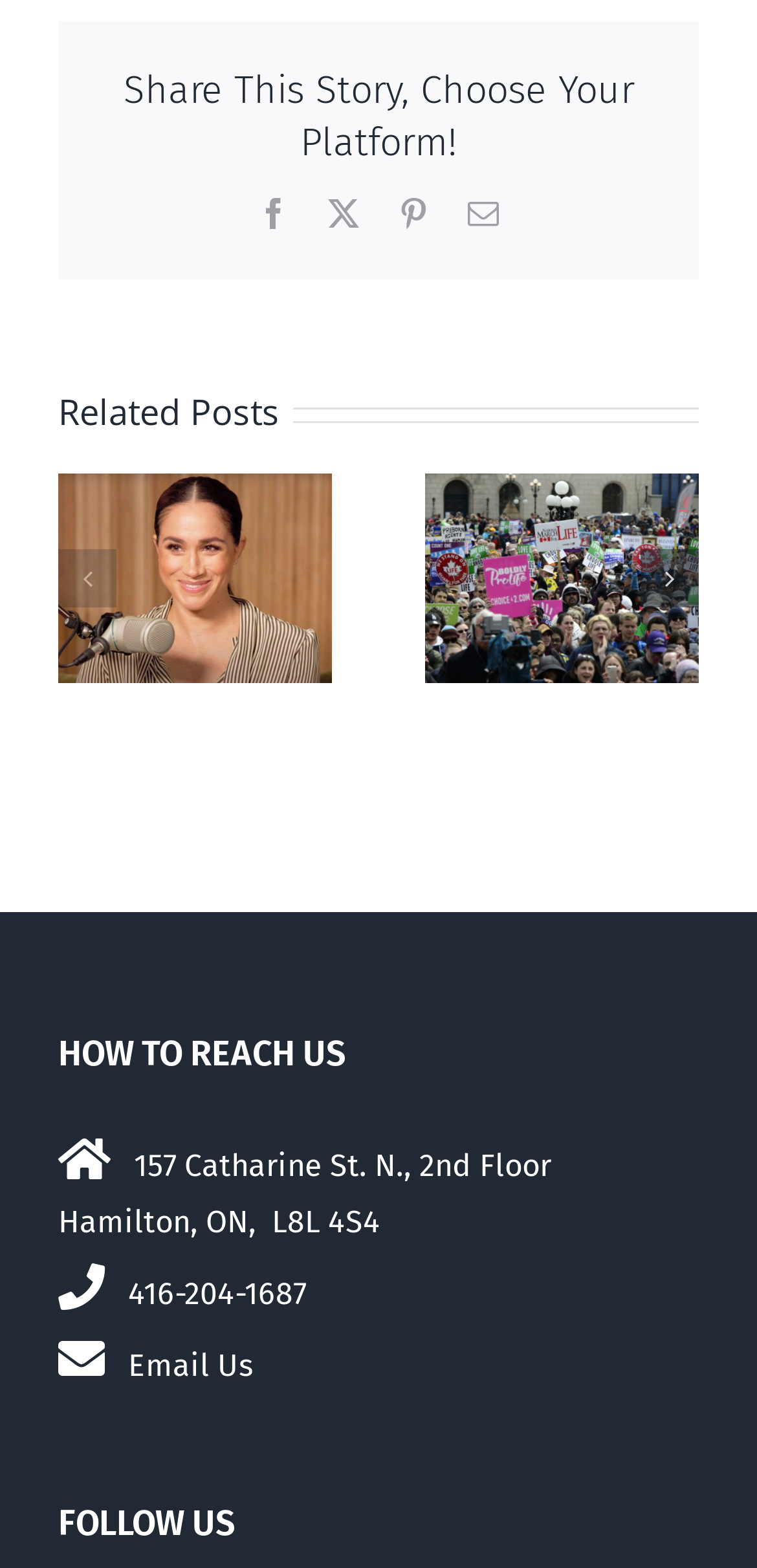Determine the bounding box coordinates of the element's region needed to click to follow the instruction: "Go to next slide". Provide these coordinates as four float numbers between 0 and 1, formatted as [left, top, right, bottom].

[0.846, 0.351, 0.923, 0.388]